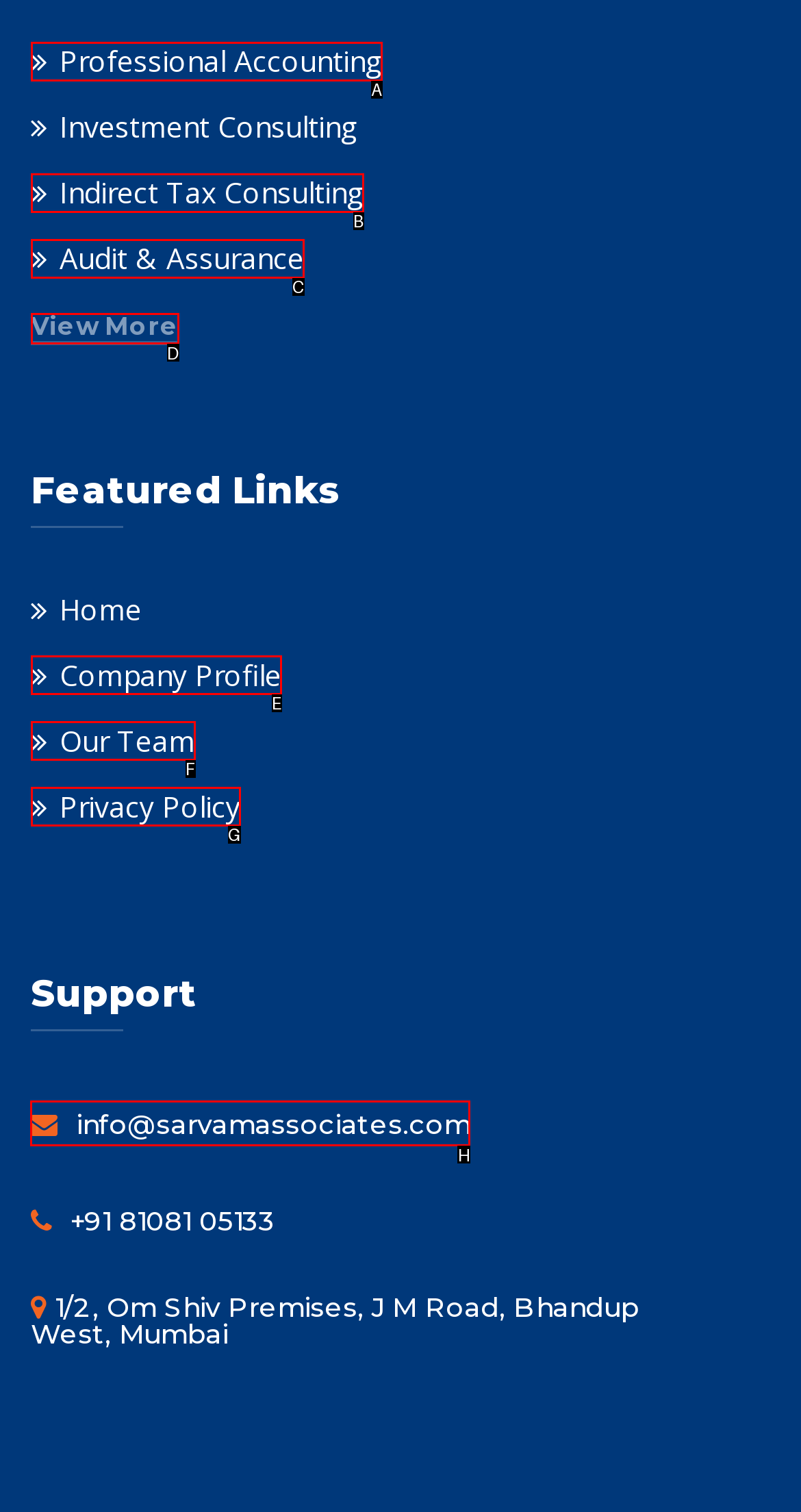Select the UI element that should be clicked to execute the following task: Contact via email
Provide the letter of the correct choice from the given options.

H